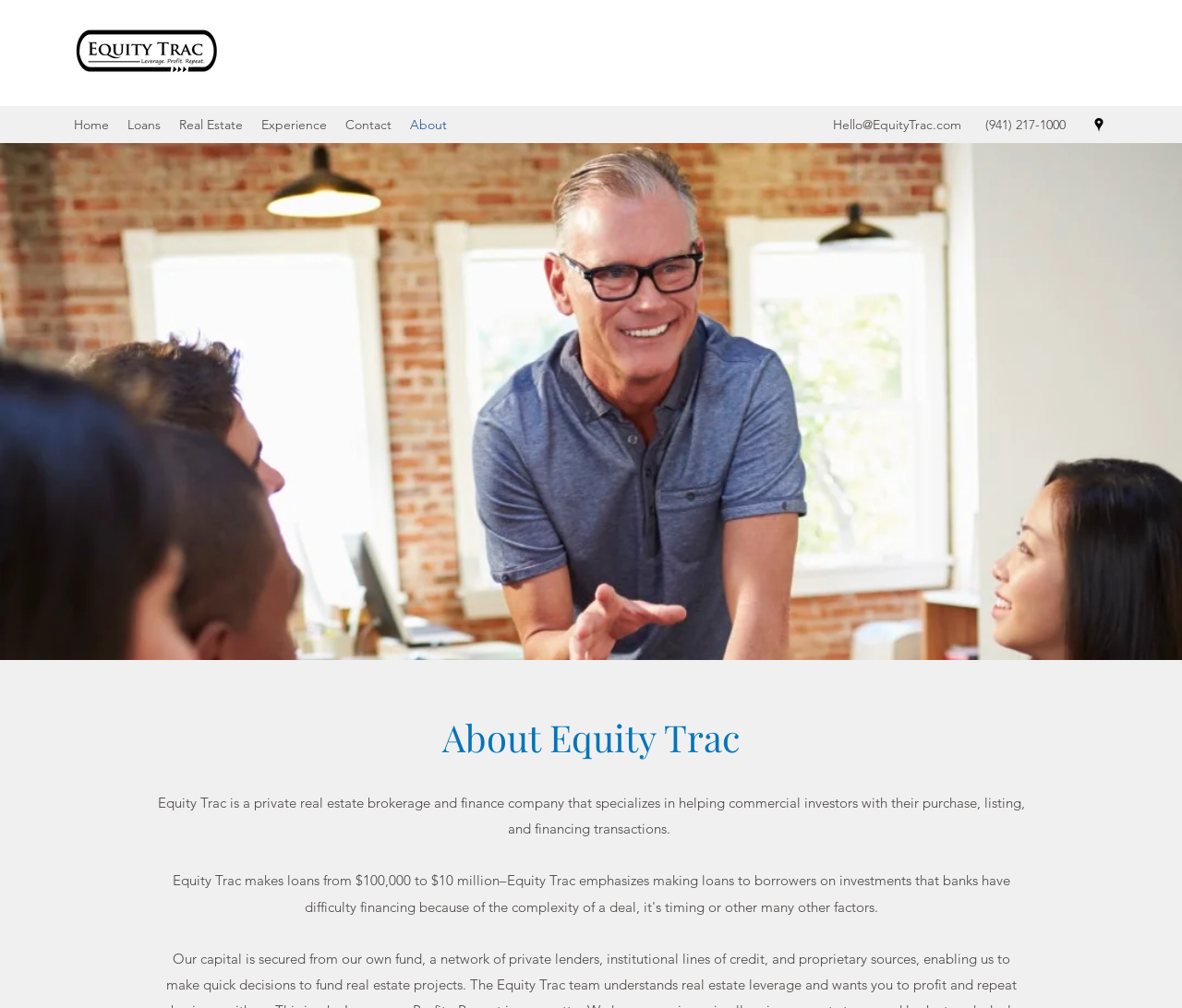Locate the bounding box coordinates of the element you need to click to accomplish the task described by this instruction: "Go to Home page".

[0.055, 0.11, 0.1, 0.137]